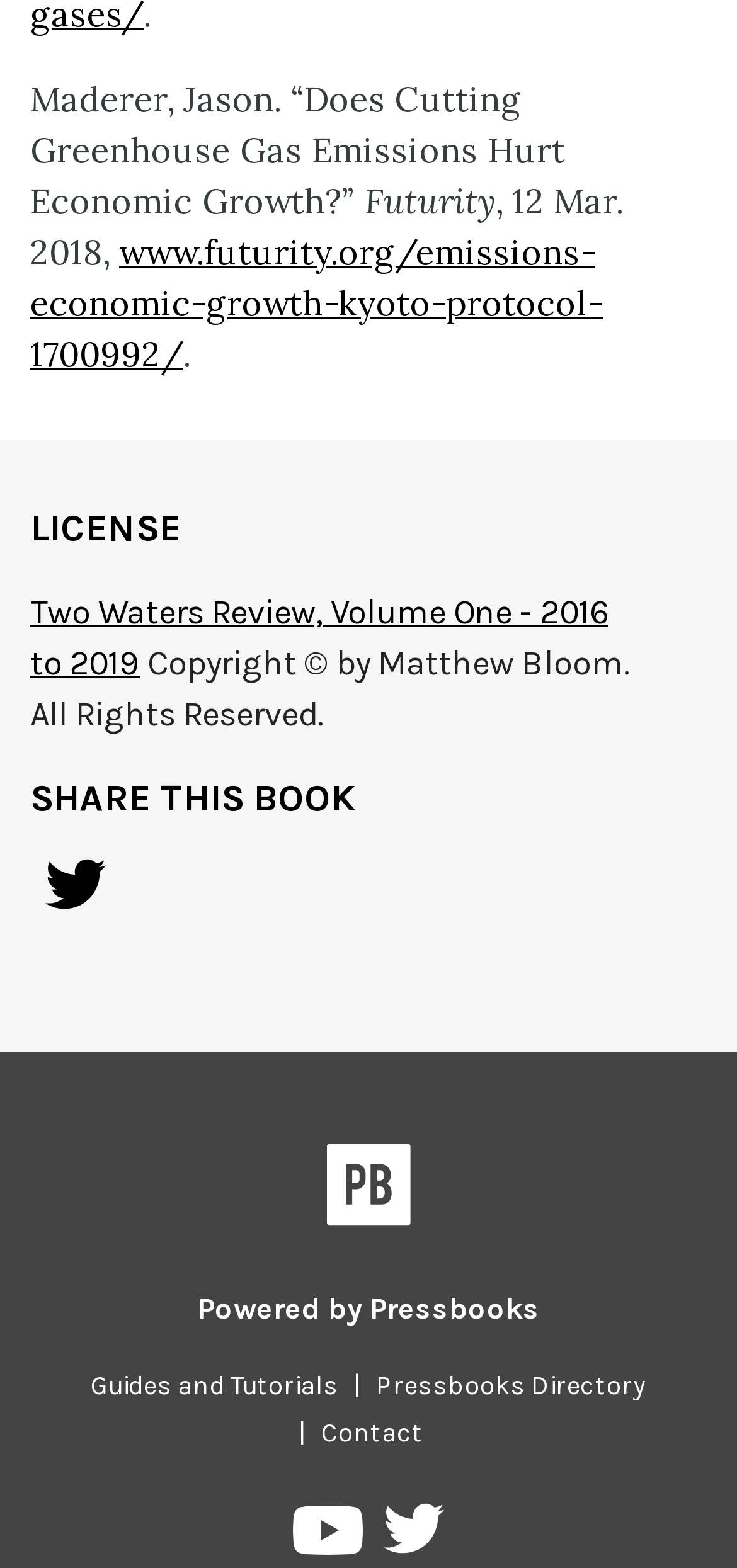Please identify the bounding box coordinates of the region to click in order to complete the task: "Read the article about greenhouse gas emissions". The coordinates must be four float numbers between 0 and 1, specified as [left, top, right, bottom].

[0.041, 0.05, 0.767, 0.142]